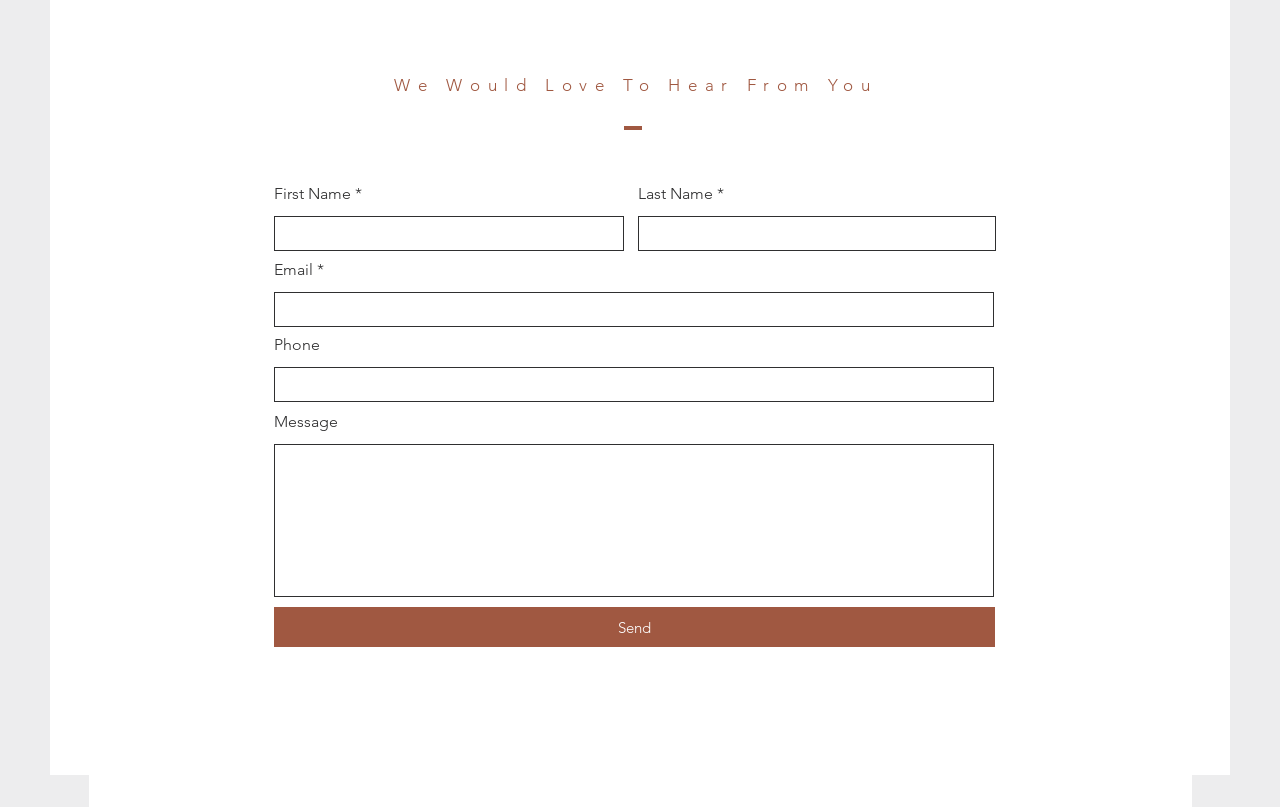What is the required information to submit the form?
Refer to the screenshot and answer in one word or phrase.

First Name, Last Name, Email